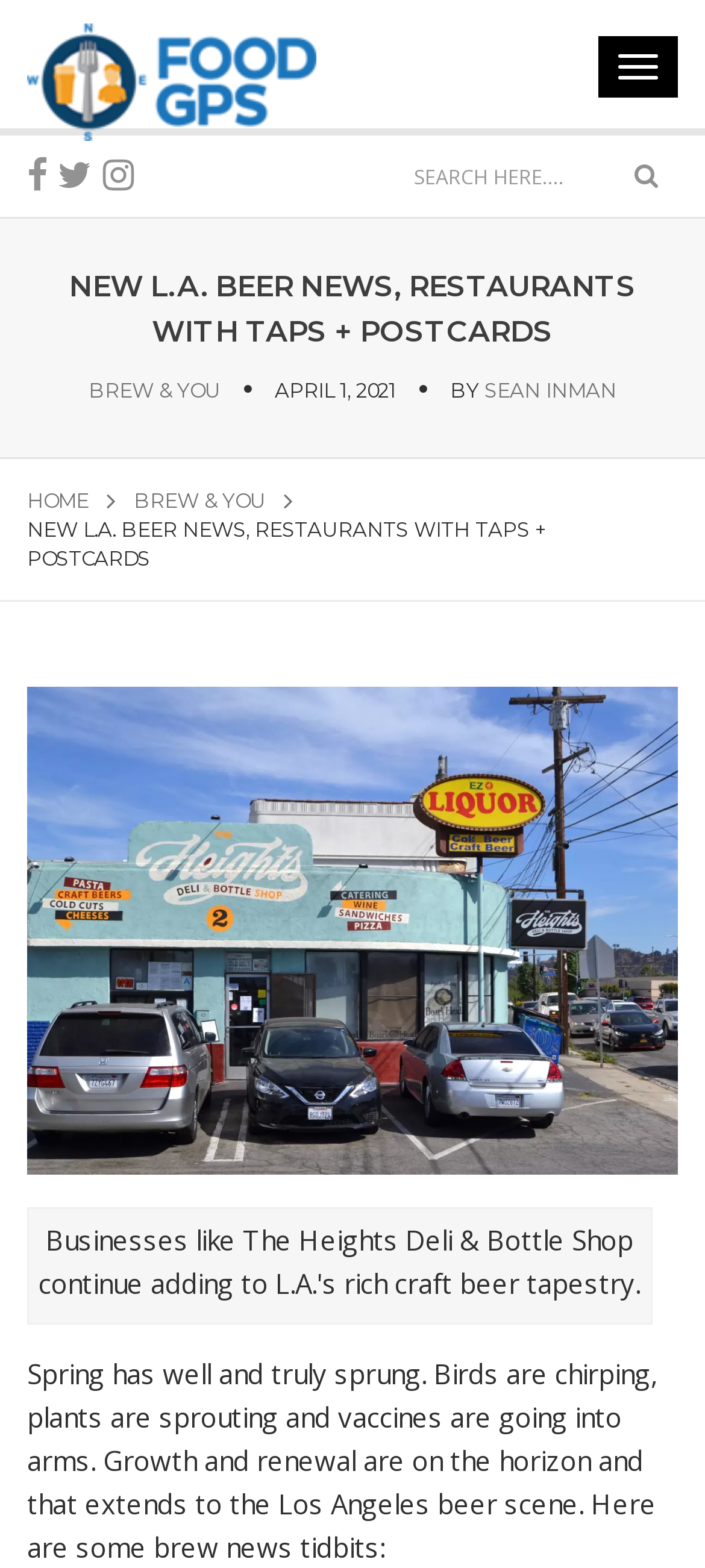Identify the bounding box coordinates for the UI element described as: "Home". The coordinates should be provided as four floats between 0 and 1: [left, top, right, bottom].

[0.038, 0.311, 0.126, 0.327]